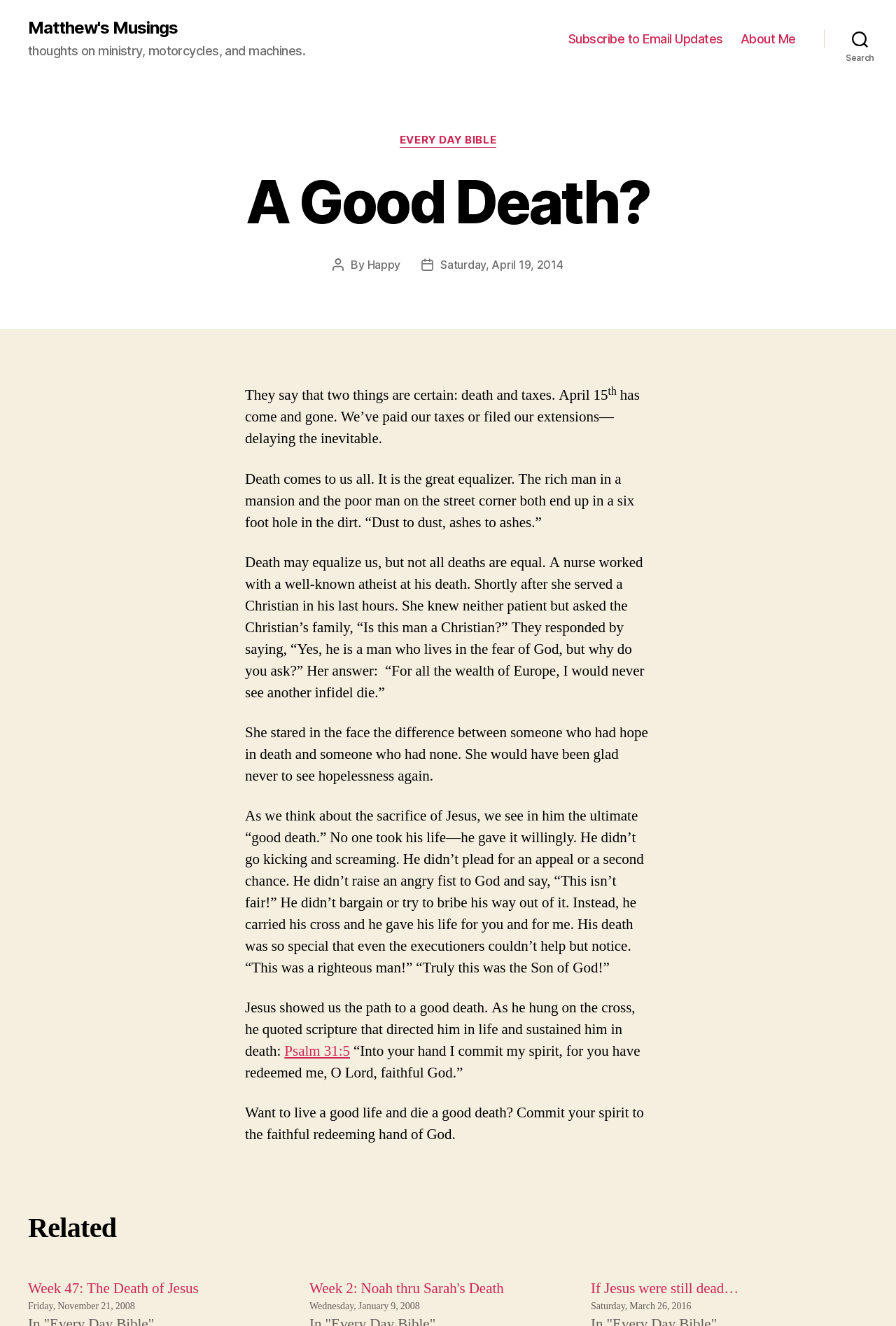Can you provide the bounding box coordinates for the element that should be clicked to implement the instruction: "Search"?

[0.92, 0.018, 1.0, 0.041]